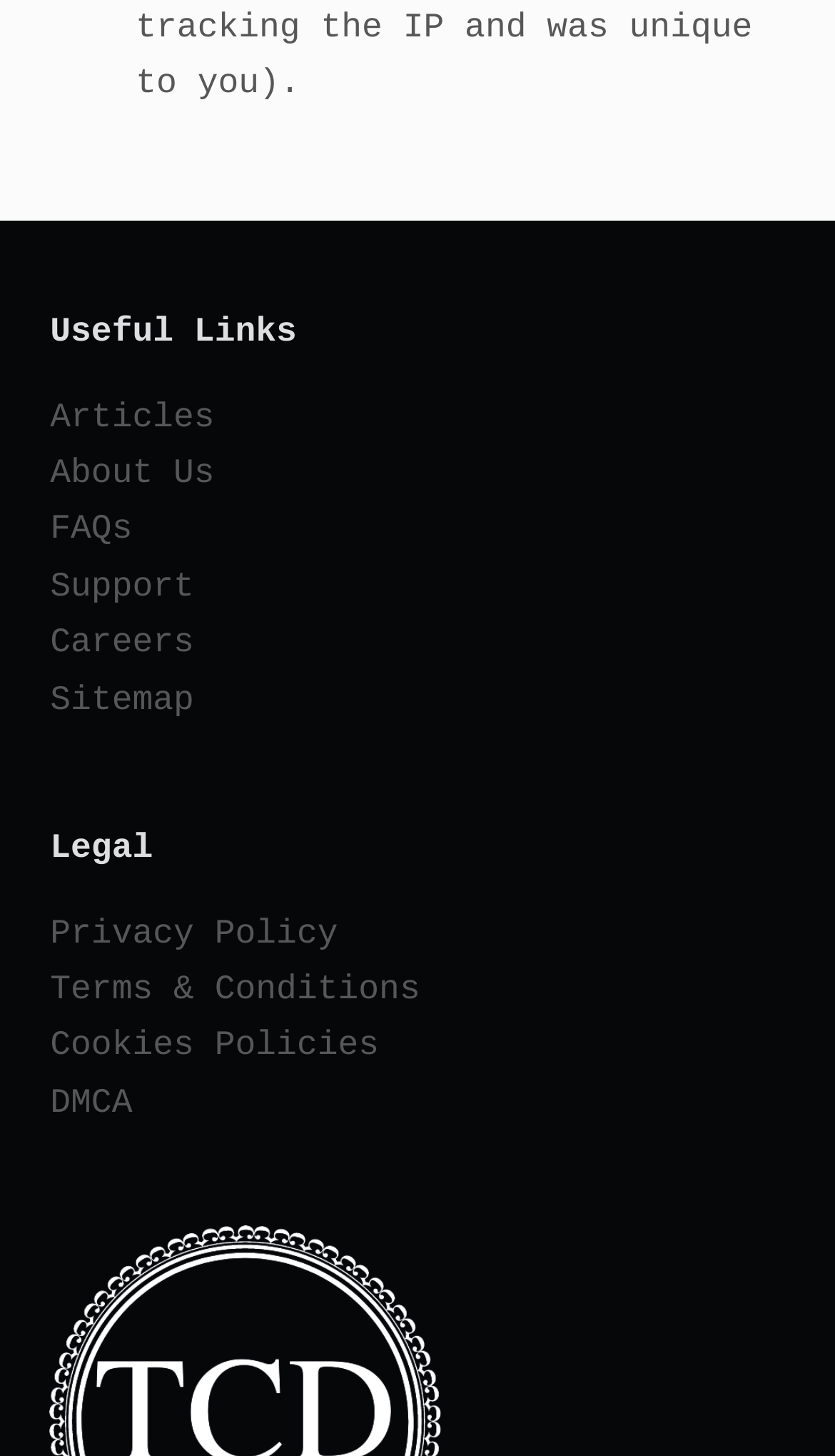Locate the bounding box coordinates of the UI element described by: "About Us". Provide the coordinates as four float numbers between 0 and 1, formatted as [left, top, right, bottom].

[0.06, 0.31, 0.258, 0.338]